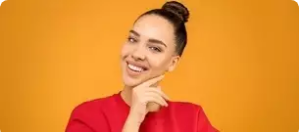What is the woman's facial expression?
Provide a one-word or short-phrase answer based on the image.

Smiling